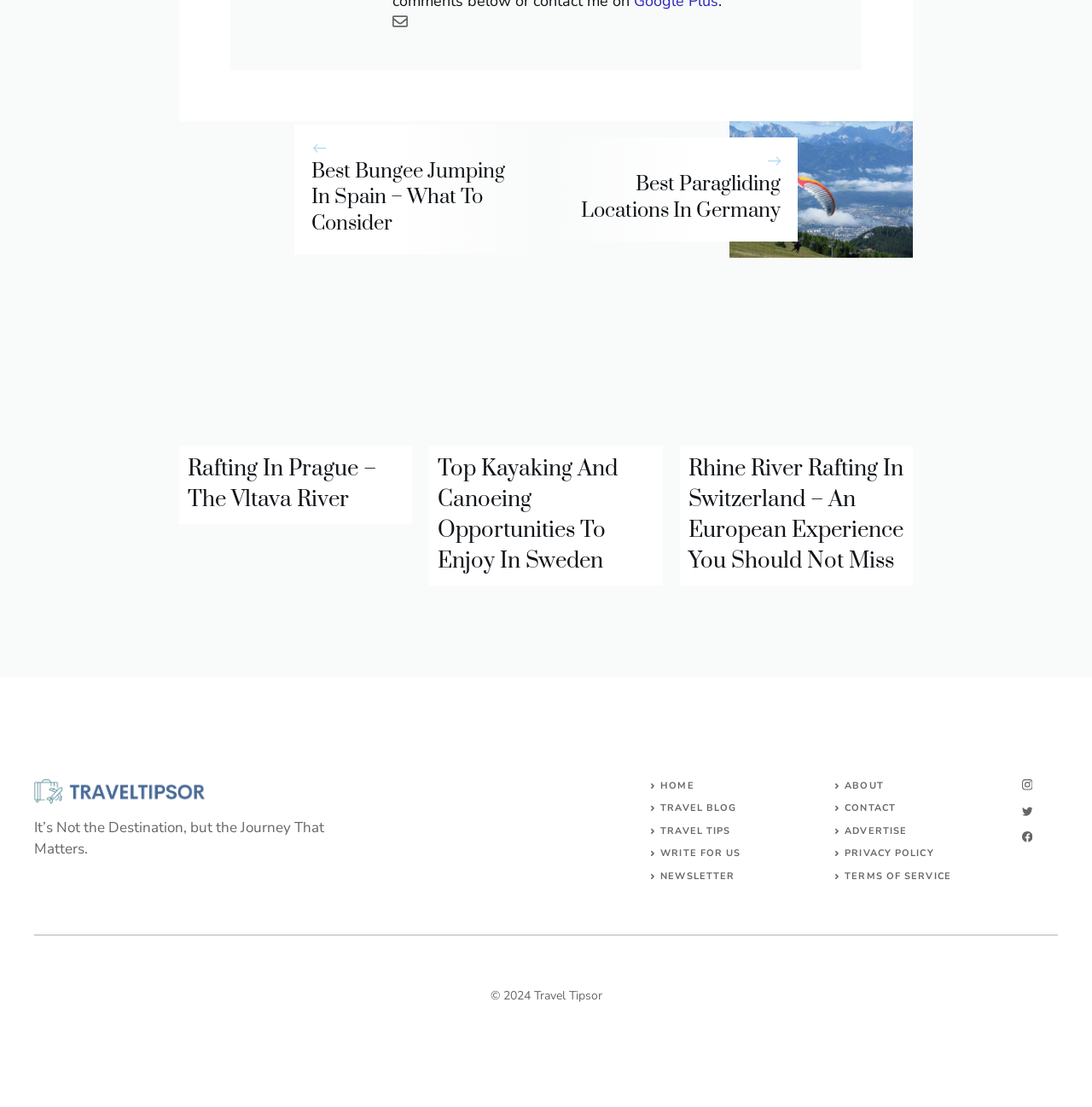Please determine the bounding box coordinates of the section I need to click to accomplish this instruction: "Go to the travel blog".

[0.605, 0.724, 0.675, 0.736]